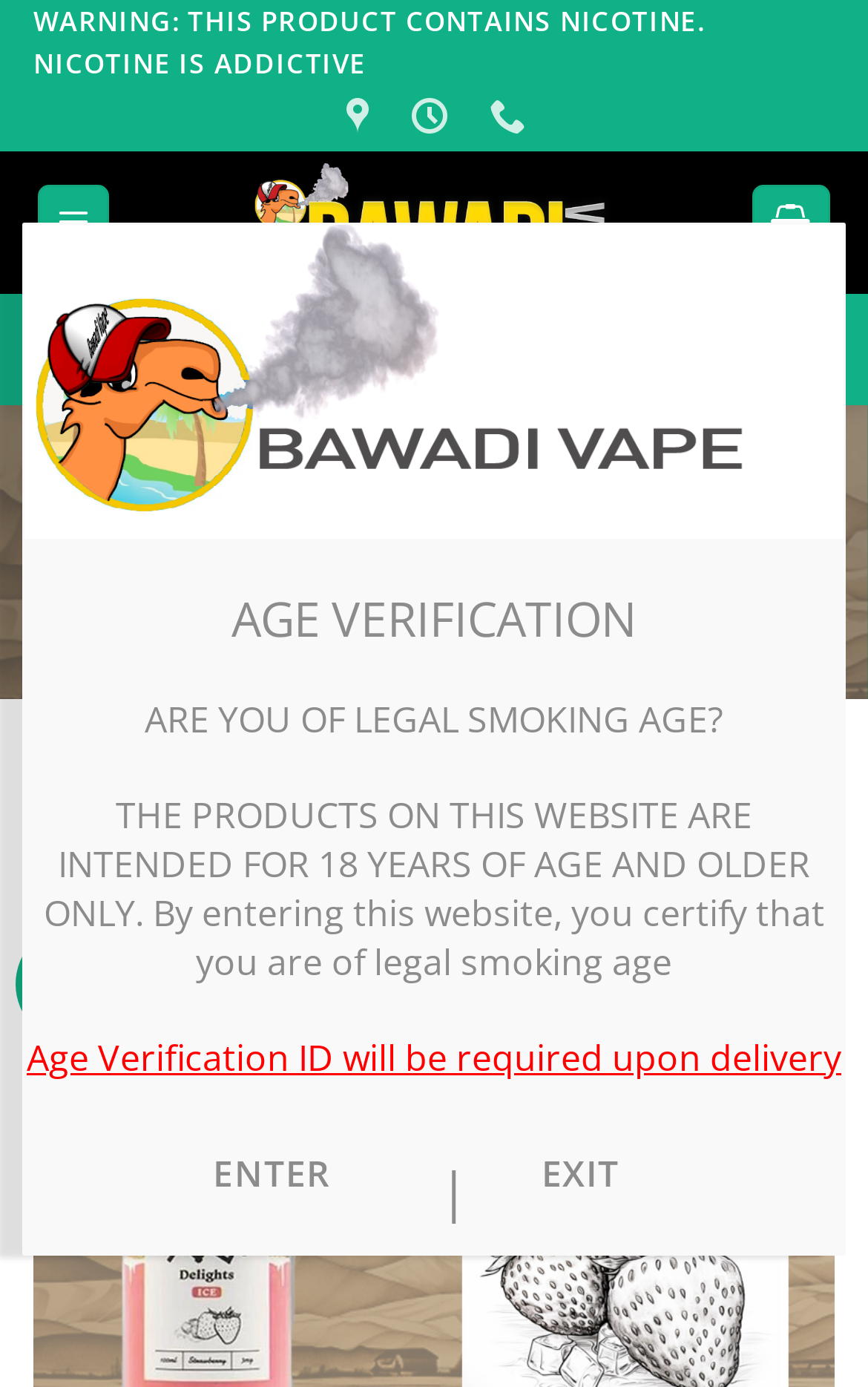Give the bounding box coordinates for this UI element: "title="10:00AM - 09:00PM"". The coordinates should be four float numbers between 0 and 1, arranged as [left, top, right, bottom].

[0.474, 0.062, 0.529, 0.108]